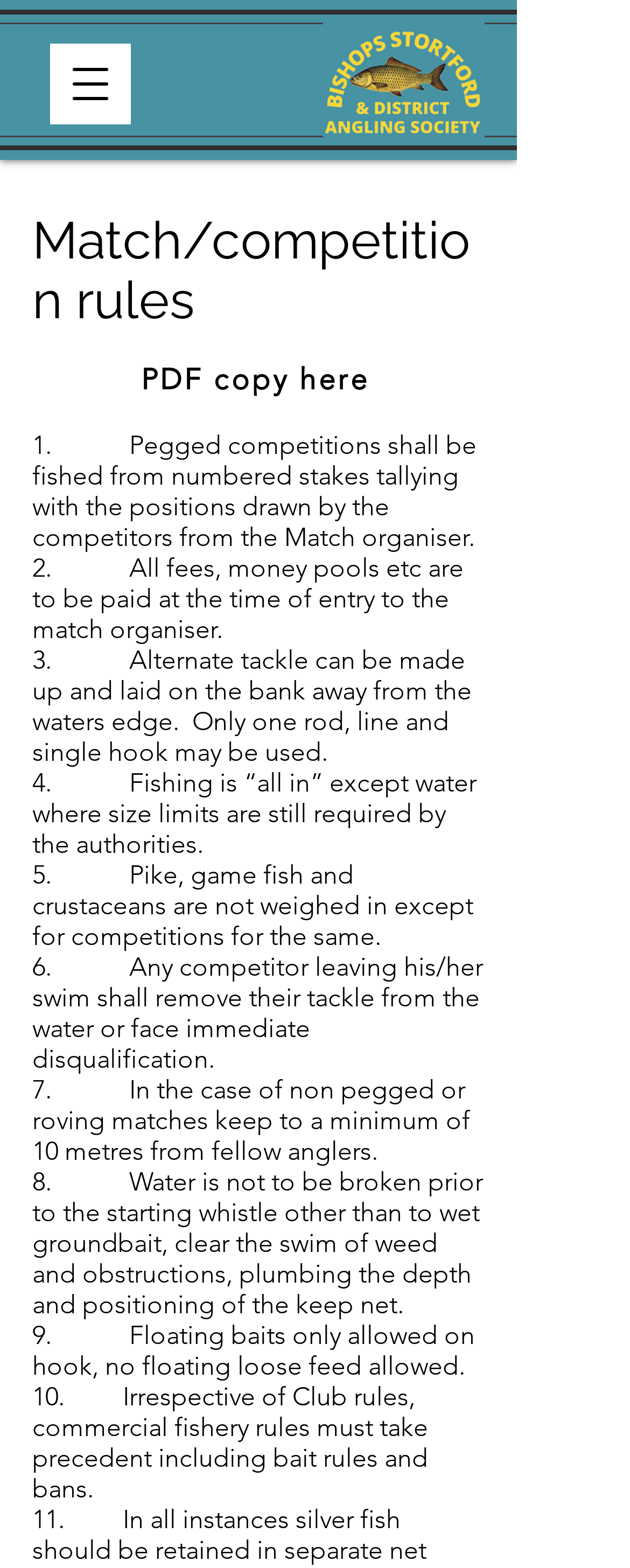What is the consequence of leaving a swim without removing tackle? Please answer the question using a single word or phrase based on the image.

Immediate disqualification